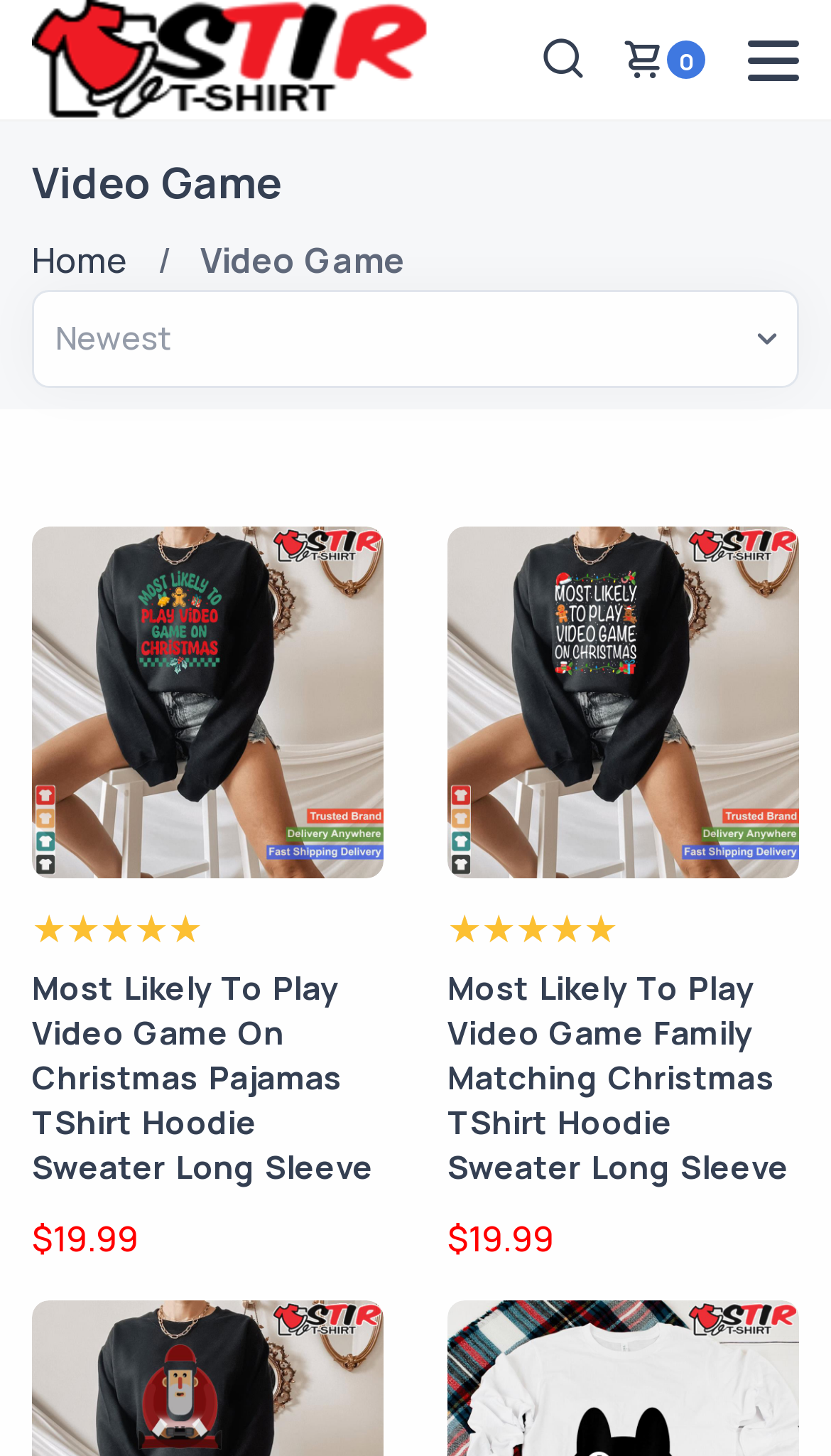Please identify the coordinates of the bounding box for the clickable region that will accomplish this instruction: "Select an option from the dropdown menu".

[0.038, 0.2, 0.962, 0.266]